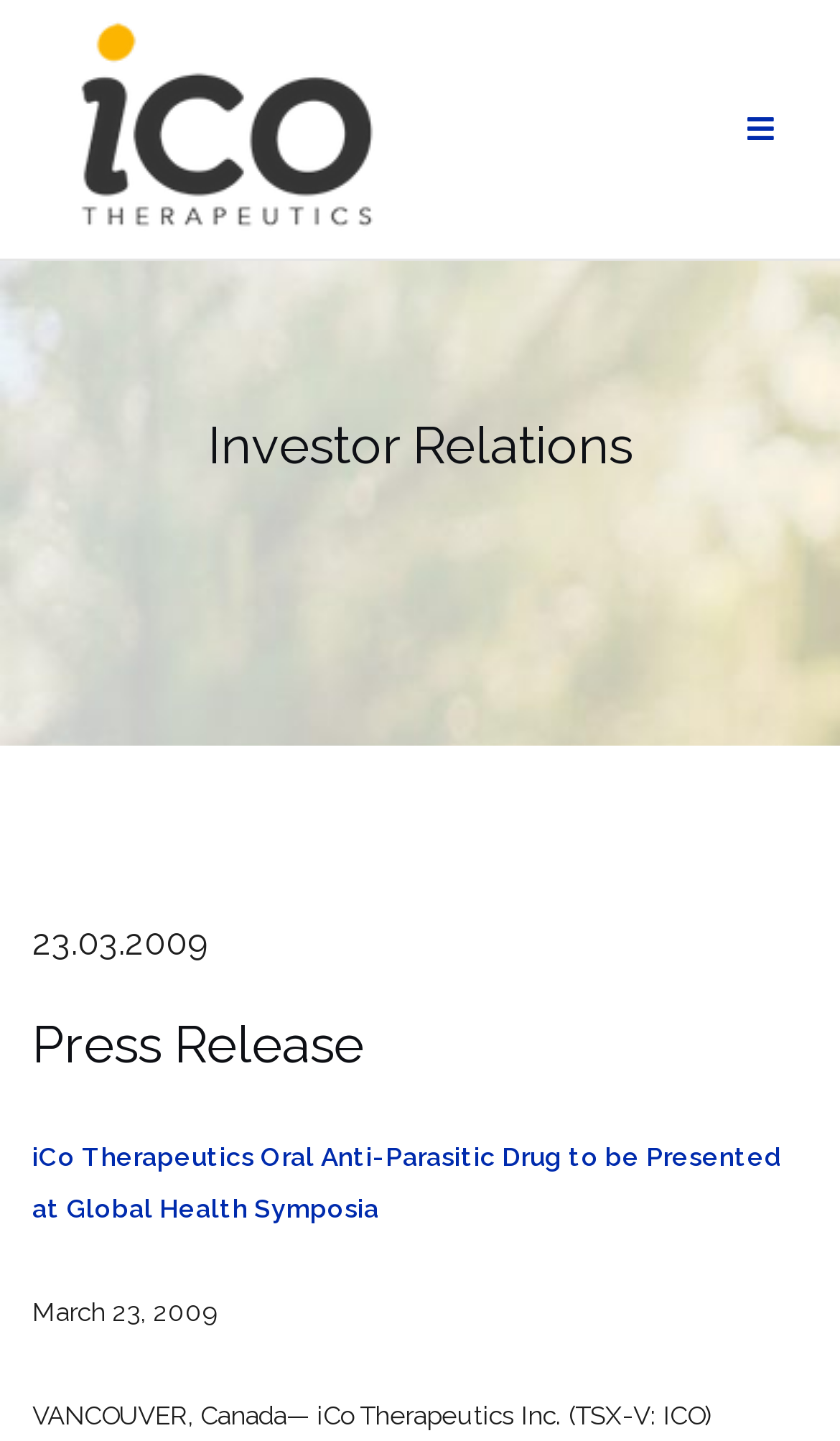Provide a comprehensive caption for the webpage.

The webpage is about iCo Therapeutics, an emerging biotechnology company. At the top-left corner, there is a link to "Skip to content". Next to it, on the top-center, is the company's logo, an image with the text "iCo Therapeutics". On the top-right corner, there is a button with an icon.

Below the top section, there is a heading that reads "Investor Relations". This section is divided into three parts. On the left, there is a time element with the date "23.03.2009". Next to it, there is a heading that reads "Press Release". Below the heading, there is a link to a press release titled "iCo Therapeutics Oral Anti-Parasitic Drug to be Presented at Global Health Symposia". The link is accompanied by a text that reads "March 23, 2009".